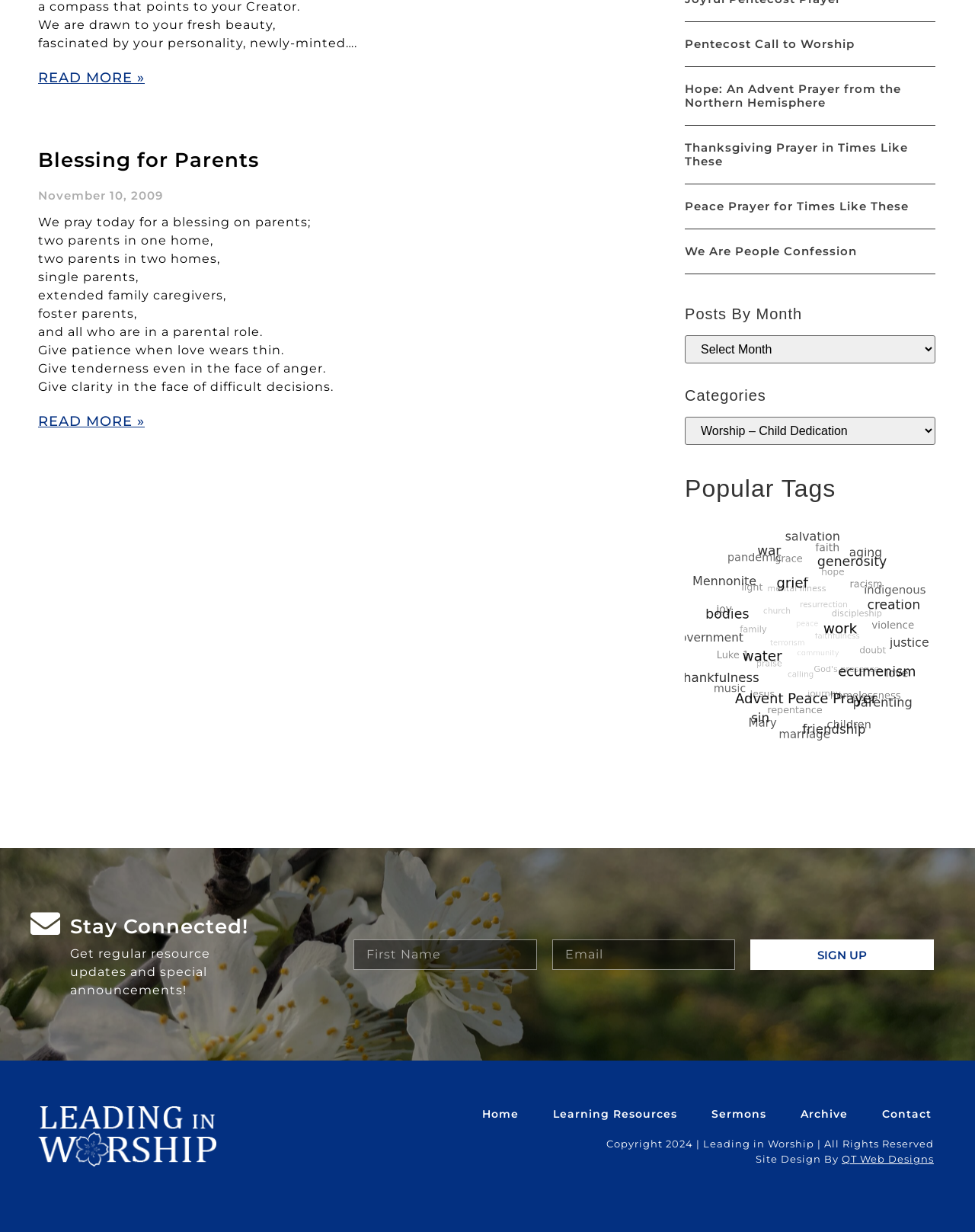Determine the bounding box coordinates for the clickable element to execute this instruction: "Contact us". Provide the coordinates as four float numbers between 0 and 1, i.e., [left, top, right, bottom].

[0.891, 0.898, 0.97, 0.91]